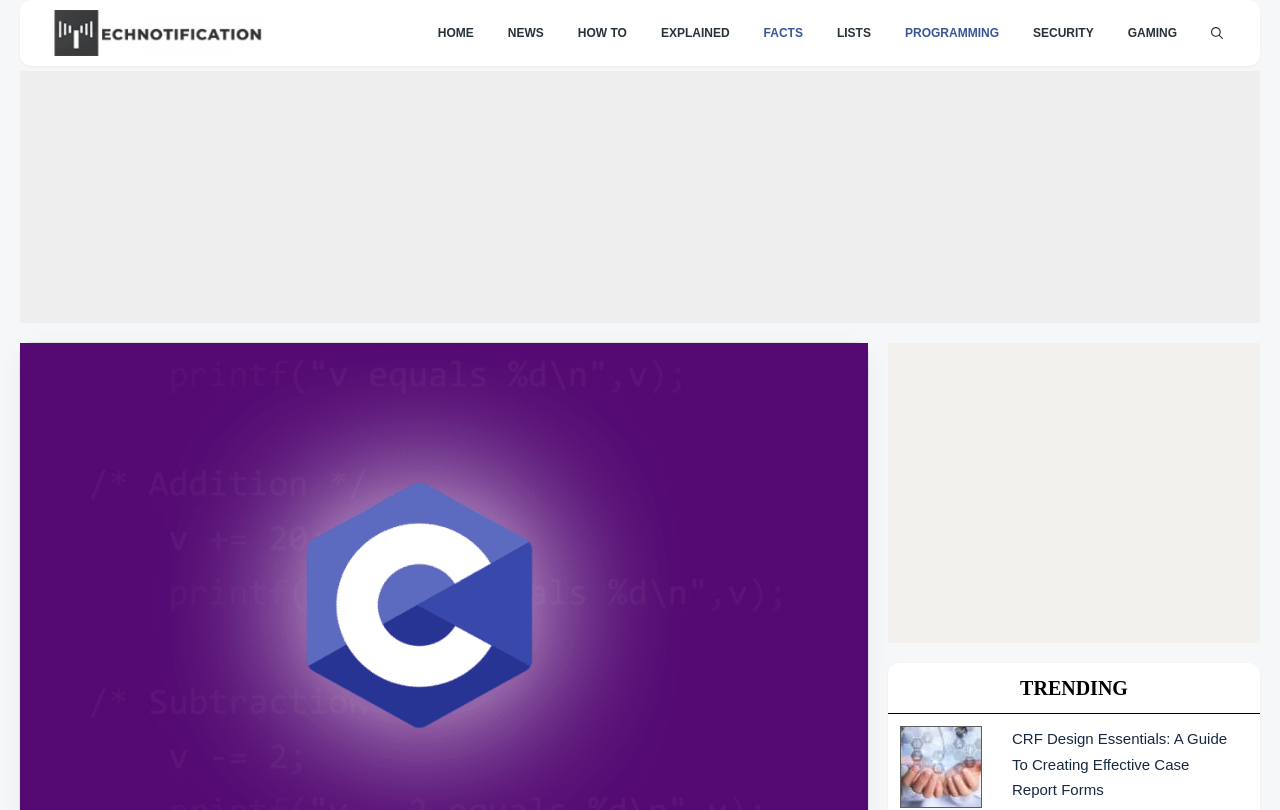Determine the bounding box coordinates of the section I need to click to execute the following instruction: "visit the programming section". Provide the coordinates as four float numbers between 0 and 1, i.e., [left, top, right, bottom].

[0.694, 0.0, 0.794, 0.081]